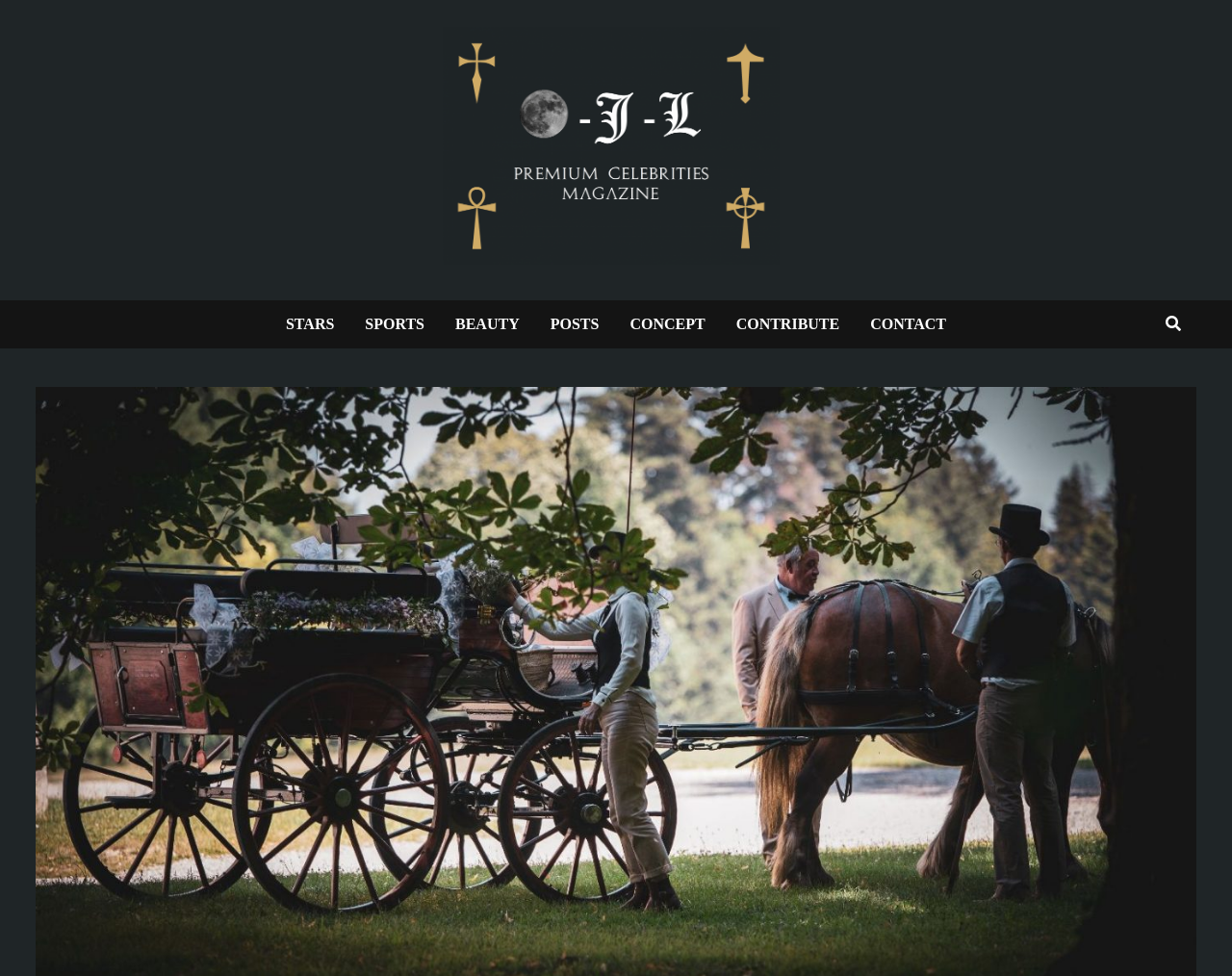Provide a brief response to the question below using a single word or phrase: 
What is the second category listed on the webpage?

SPORTS